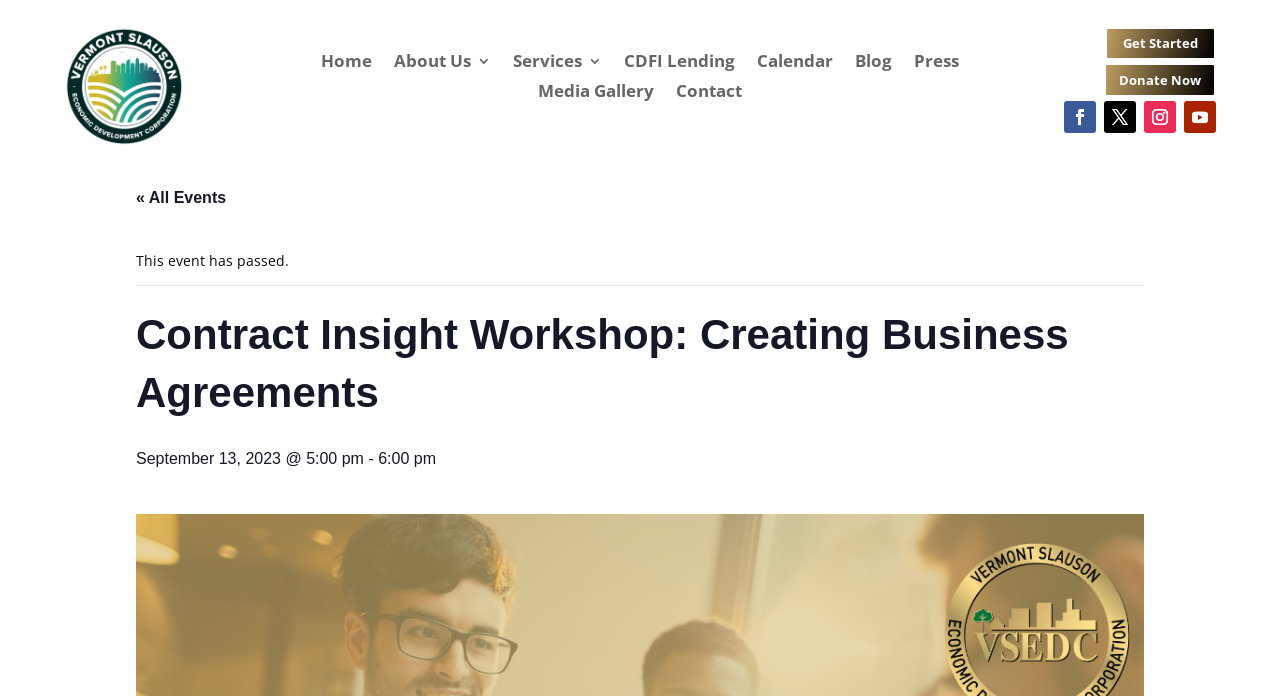What is the date of the Contract Insight Workshop?
Look at the screenshot and give a one-word or phrase answer.

September 13, 2023